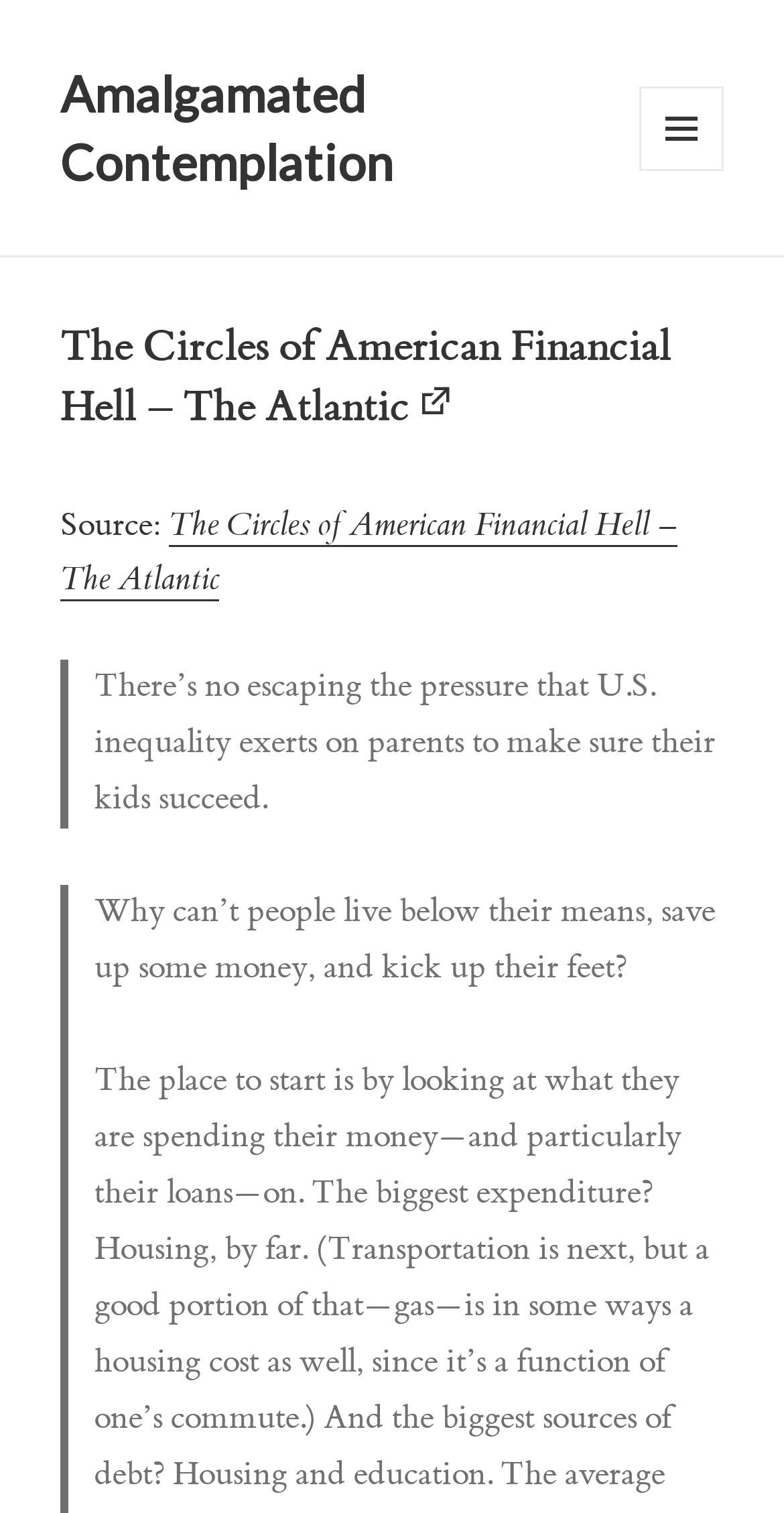Write an extensive caption that covers every aspect of the webpage.

The webpage appears to be an article from The Atlantic, titled "The Circles of American Financial Hell". At the top left, there is a link to "Amalgamated Contemplation". On the top right, there is a button labeled "MENU AND WIDGETS" which, when expanded, reveals a header section.

In the header section, there is a heading that repeats the title of the article, accompanied by an icon. Below the heading, there is a text "Source:" followed by a link to the same article title. 

The main content of the article starts with a blockquote that contains two paragraphs of text. The first paragraph discusses the pressure of U.S. inequality on parents to ensure their kids succeed. The second paragraph questions why people cannot live below their means, save money, and relax.